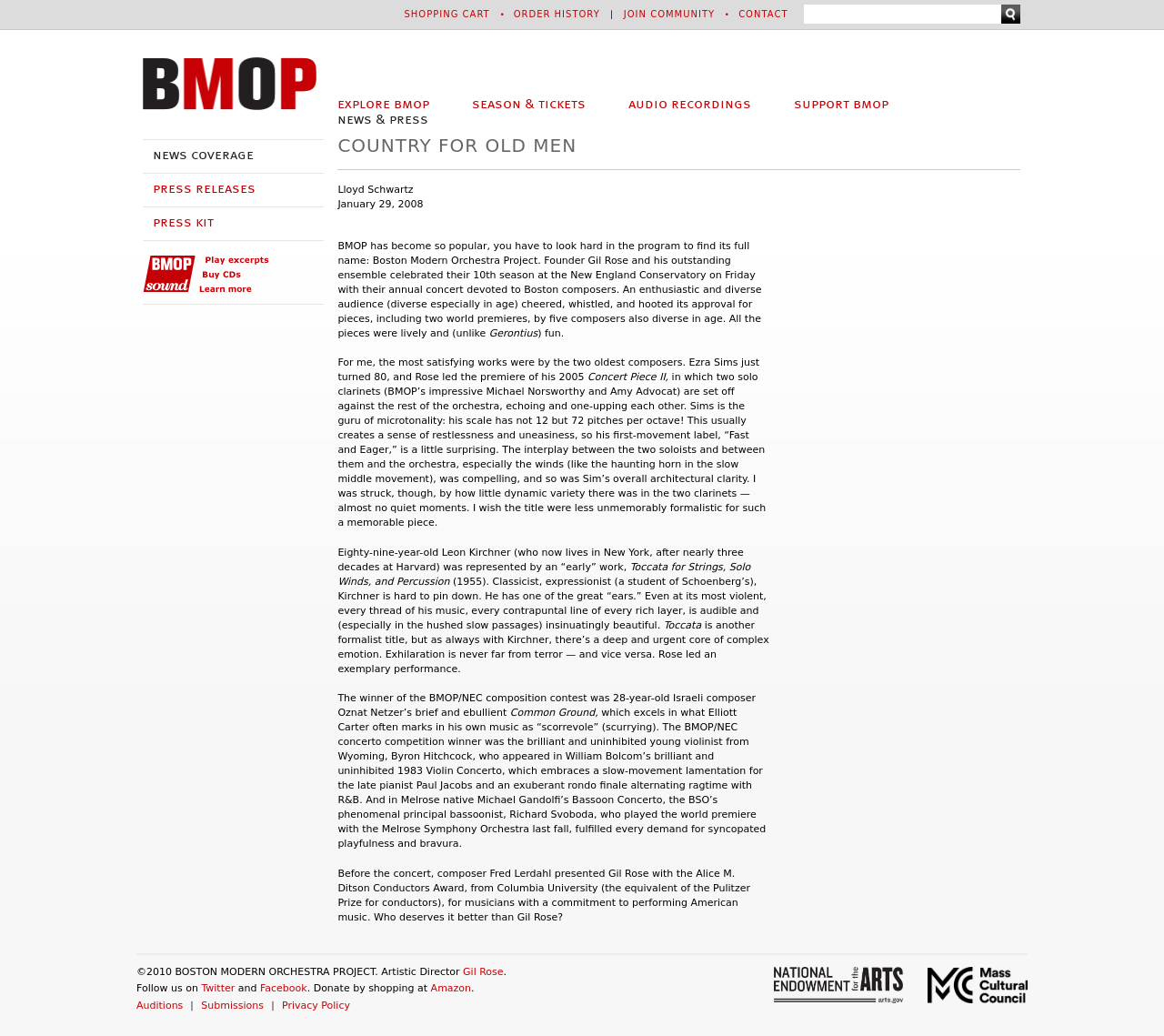Based on the element description: "Jump to navigation", identify the bounding box coordinates for this UI element. The coordinates must be four float numbers between 0 and 1, listed as [left, top, right, bottom].

[0.0, 0.0, 1.0, 0.005]